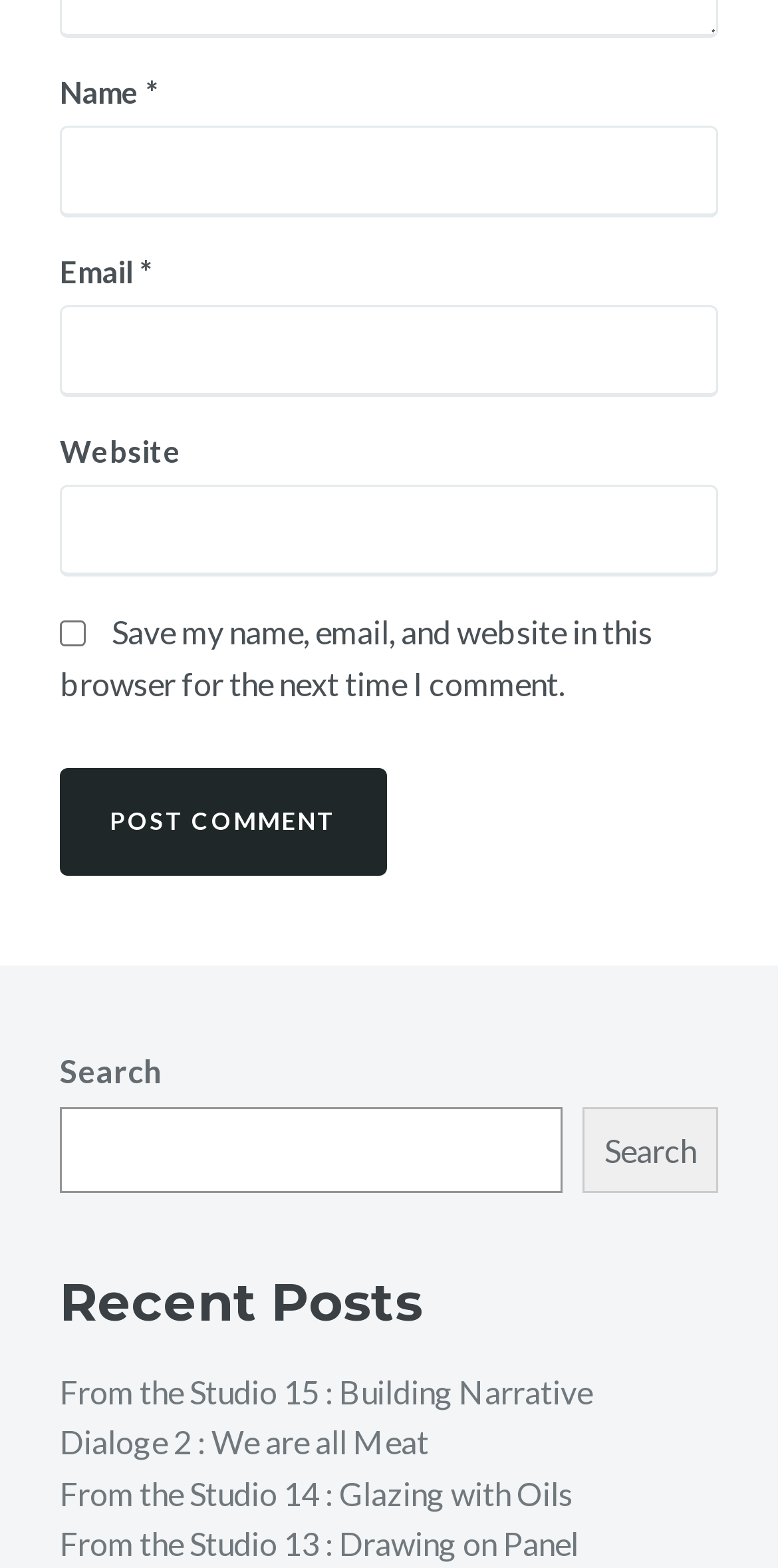Please answer the following question using a single word or phrase: 
What is the label of the first checkbox?

Save my name, email, and website in this browser for the next time I comment.